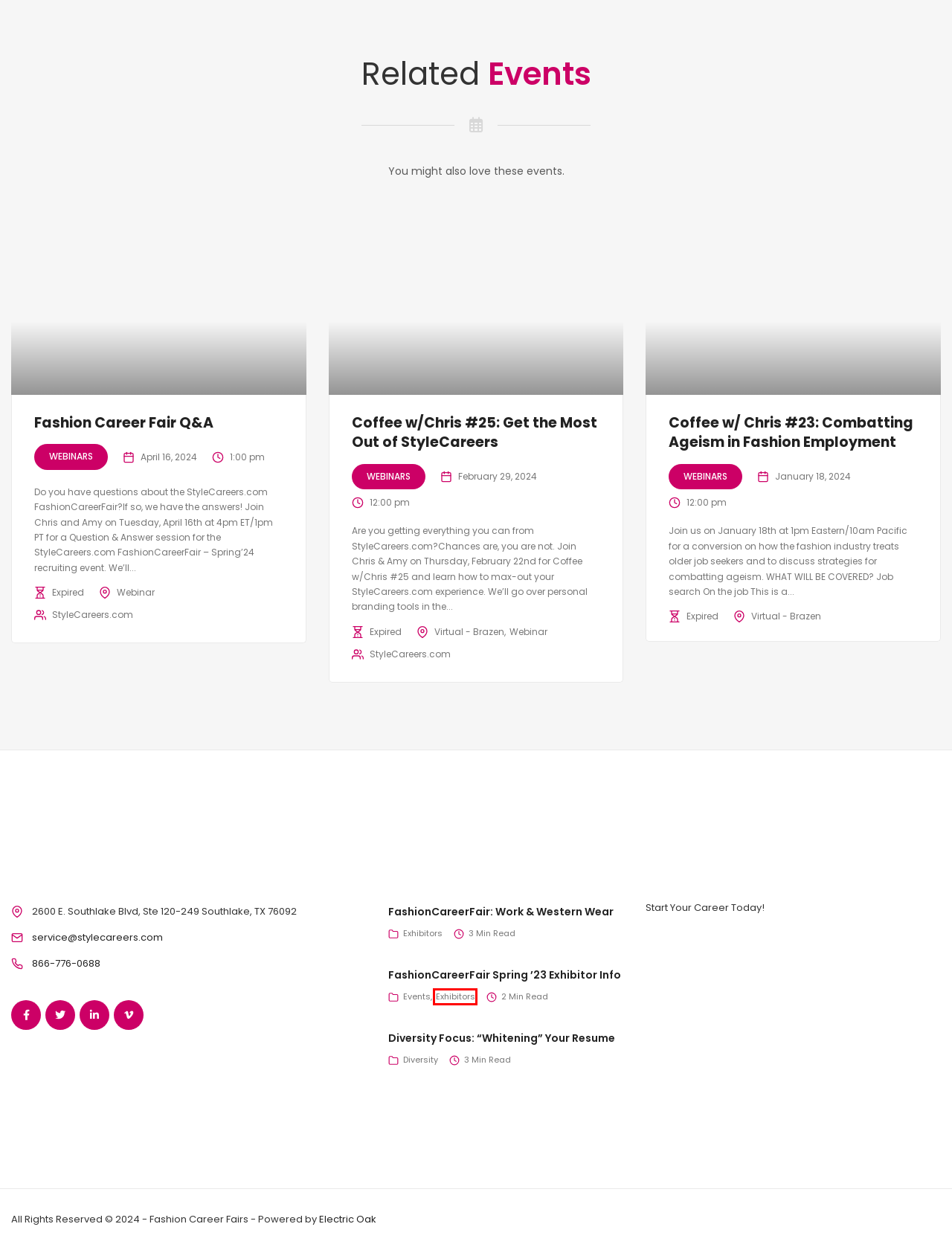With the provided webpage screenshot containing a red bounding box around a UI element, determine which description best matches the new webpage that appears after clicking the selected element. The choices are:
A. Diversity Focus: “Whitening” Your Resume – Fashion Career Fairs
B. Calendar – Fashion Career Fairs
C. FashionCareerFair Spring ’23 Exhibitor Info – Fashion Career Fairs
D. Fashion Career Fair Q&A – Fashion Career Fairs
E. Coffee w/ Chris #23: Combatting Ageism in Fashion Employment – Fashion Career Fairs
F. Chris Kidd – Fashion Career Fairs
G. Electric Oak | WordPress Site Design, Management, & Hosting
H. Exhibitors – Fashion Career Fairs

H